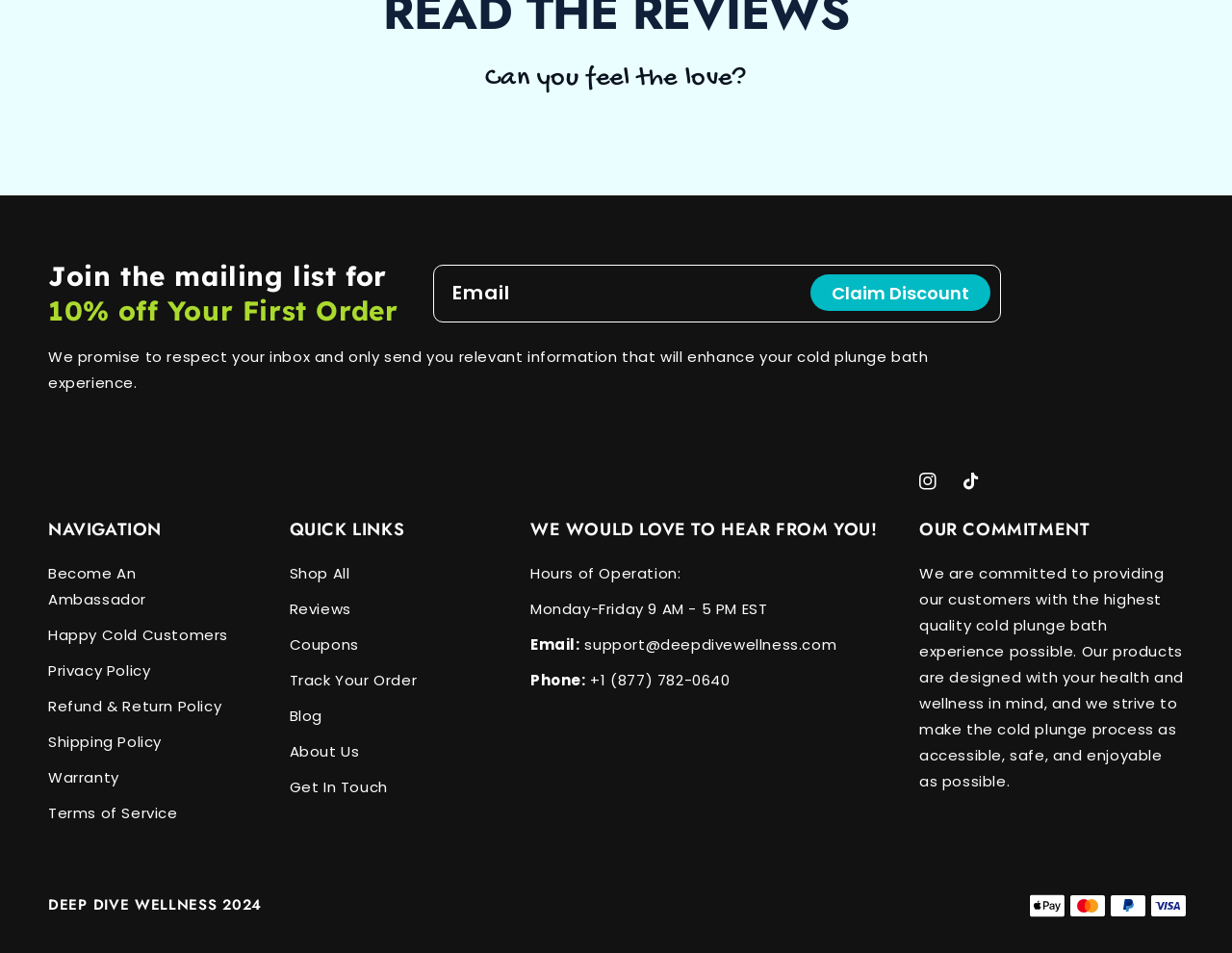Using floating point numbers between 0 and 1, provide the bounding box coordinates in the format (top-left x, top-left y, bottom-right x, bottom-right y). Locate the UI element described here: Phone: +1 (877) 782-0640

[0.431, 0.695, 0.593, 0.733]